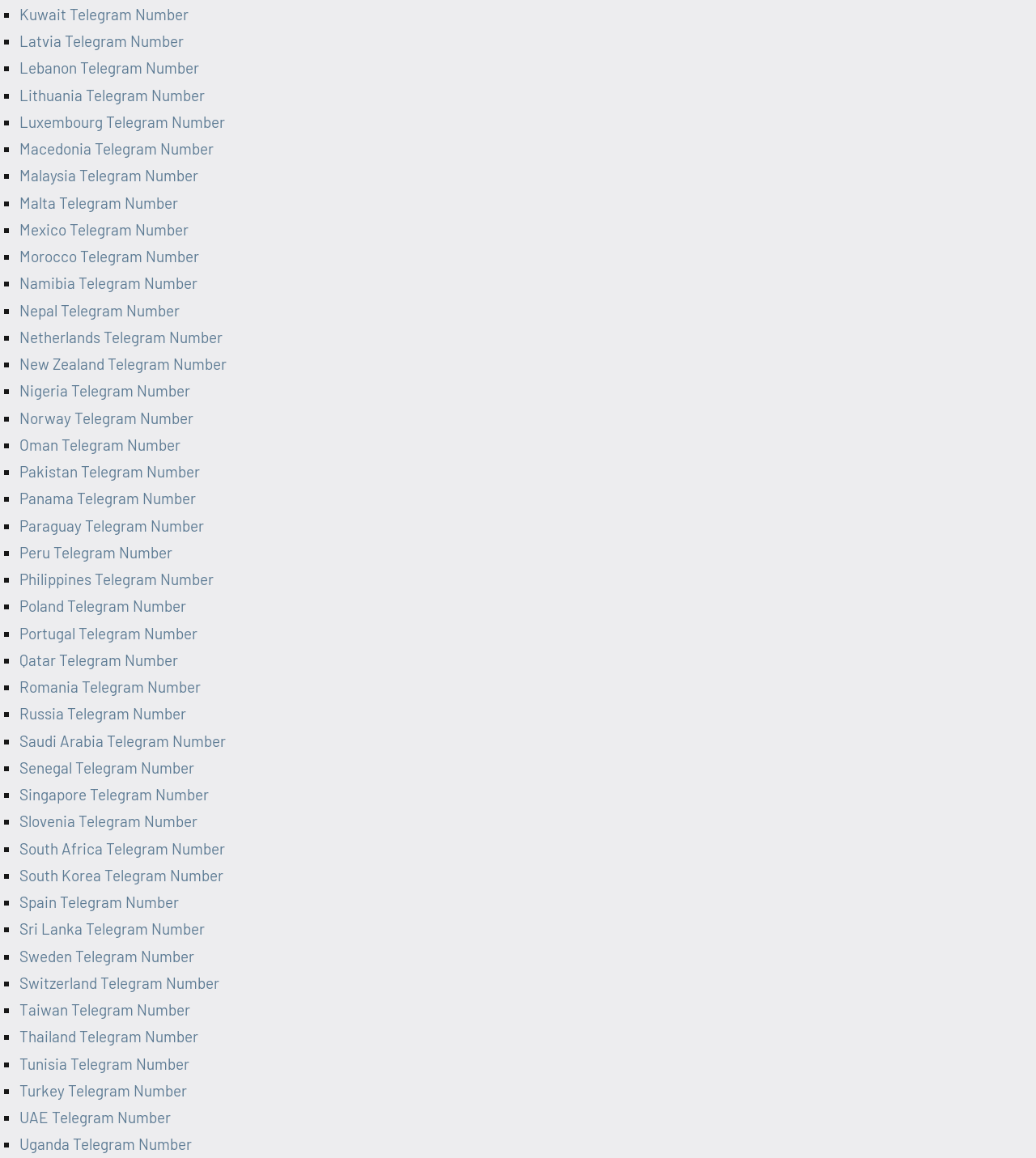Determine the bounding box coordinates of the clickable area required to perform the following instruction: "View Lebanon Telegram Number". The coordinates should be represented as four float numbers between 0 and 1: [left, top, right, bottom].

[0.019, 0.051, 0.192, 0.067]